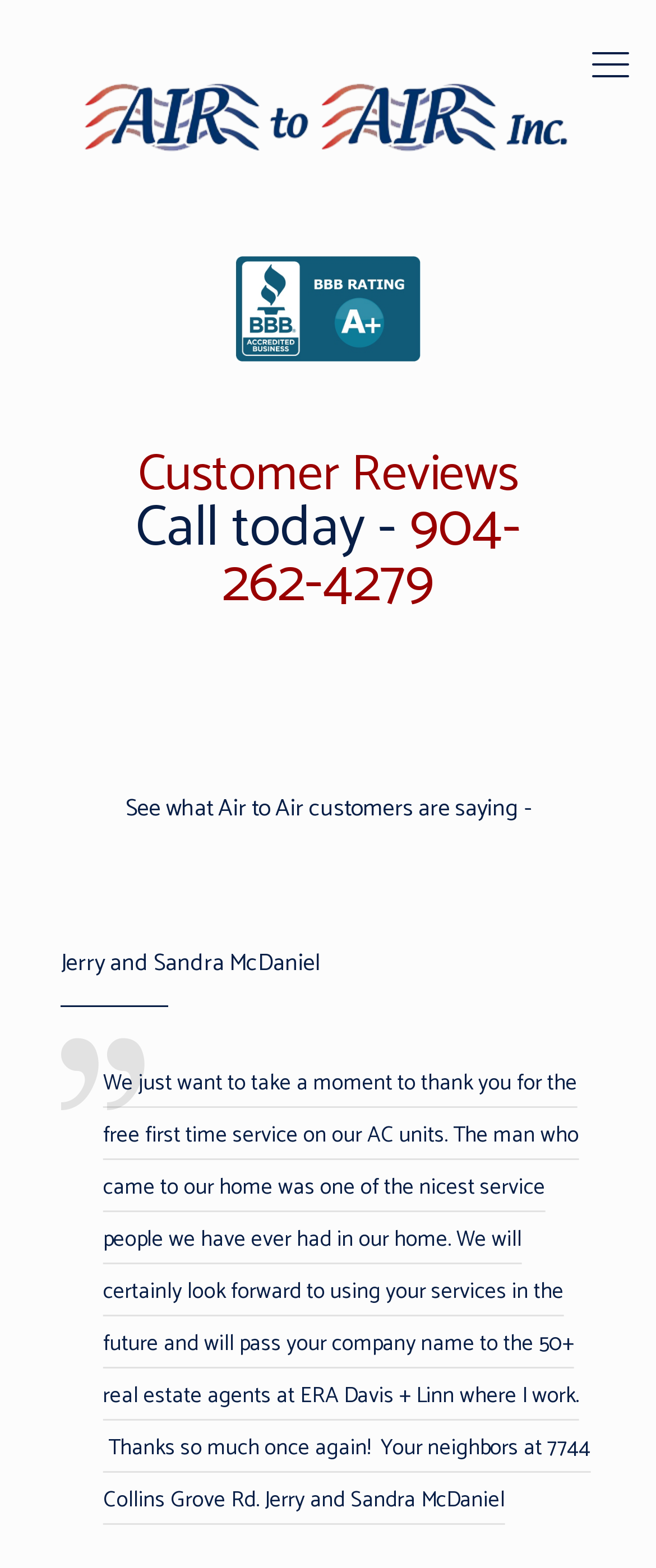Please extract the webpage's main title and generate its text content.

Customer Reviews
Call today - 904-262-4279
